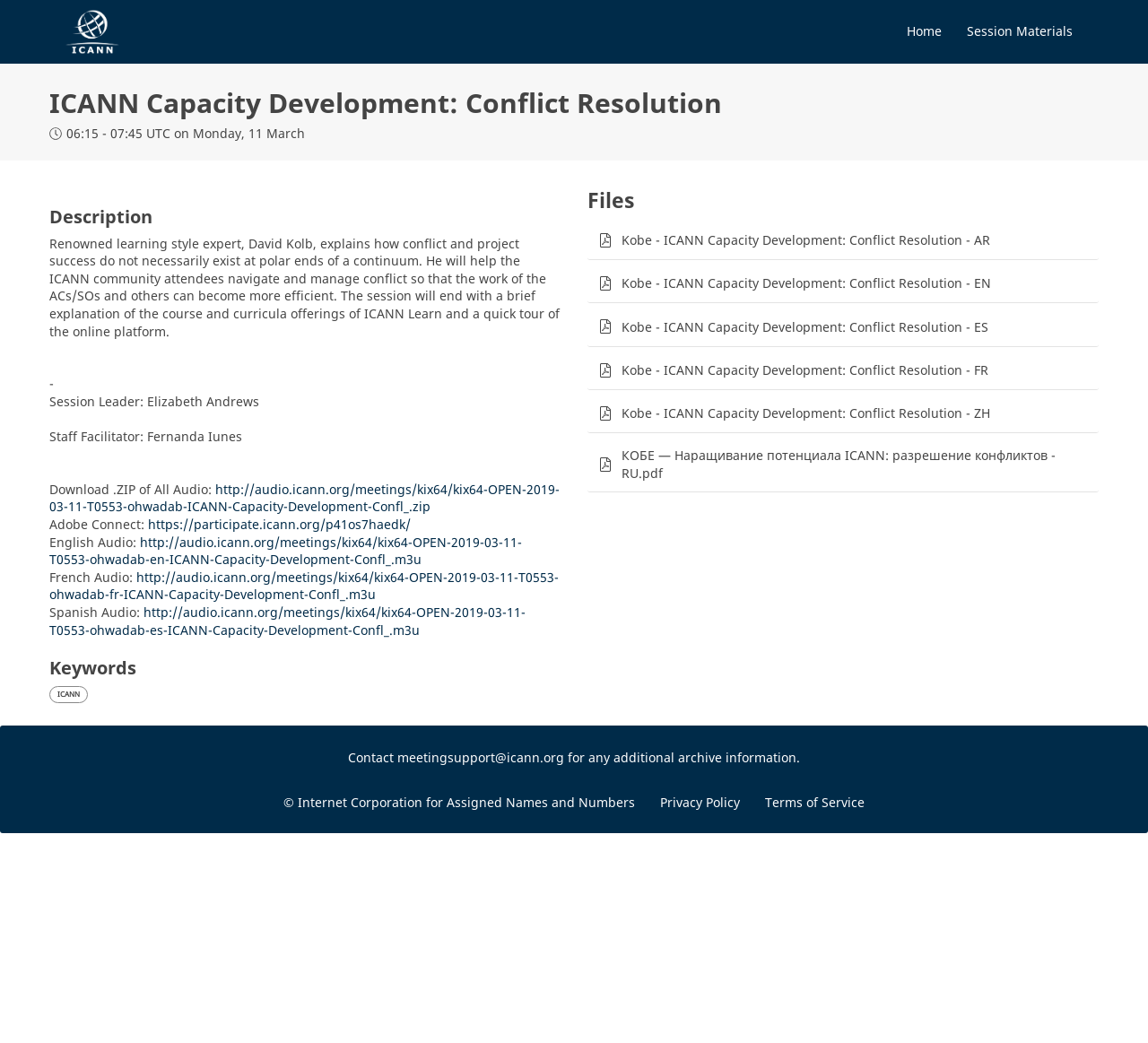Provide a thorough description of the webpage's content and layout.

The webpage is about ICANN64 Community Forum, specifically a meeting details page. At the top left, there is a logo of ICANN64 Community Forum, which is a link. Next to it, there are two links, "Home" and "Session Materials", aligned horizontally.

Below the top navigation, there is a main content area that occupies most of the page. It starts with a heading "ICANN Capacity Development: Conflict Resolution" followed by an image and a brief description of the session, including the date and time. 

The main content area is divided into several sections. The first section describes the session, where a renowned learning style expert, David Kolb, explains how conflict and project success do not necessarily exist at polar ends of a continuum. The section also mentions the session leader and staff facilitator.

Below the session description, there are links to download audio files in different languages, including English, French, and Spanish. Next to each link, there is a corresponding text indicating the language.

Further down, there is a section with a heading "Keywords" and another section with a heading "Files". The "Files" section contains several links to files in different languages, each accompanied by a small image.

At the bottom of the page, there is a footer area with a message about contacting meetingsupport@icann.org for additional archive information. Below it, there are three links: "© Internet Corporation for Assigned Names and Numbers", "Privacy Policy", and "Terms of Service", aligned horizontally.